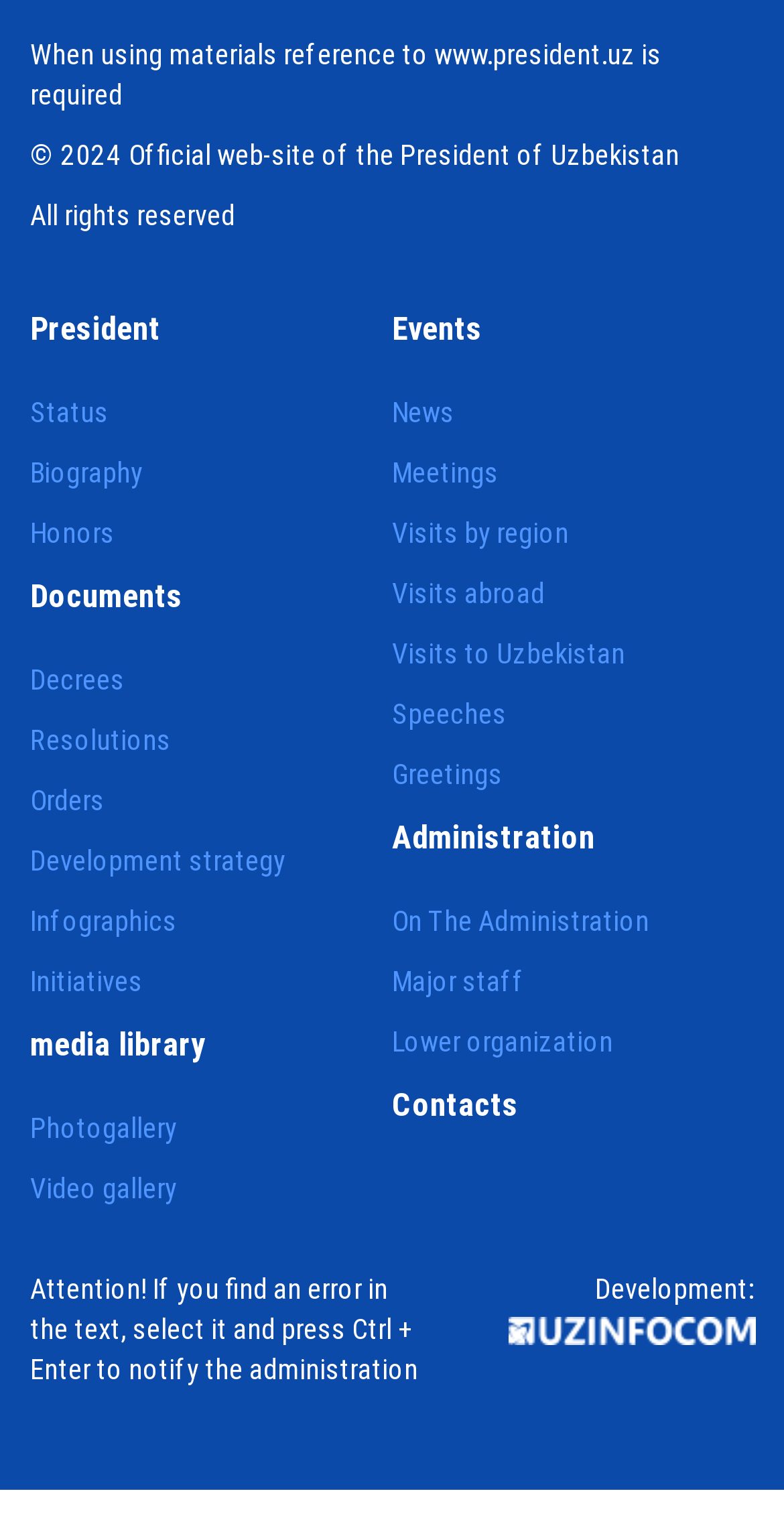Pinpoint the bounding box coordinates of the clickable area needed to execute the instruction: "go back to top". The coordinates should be specified as four float numbers between 0 and 1, i.e., [left, top, right, bottom].

None